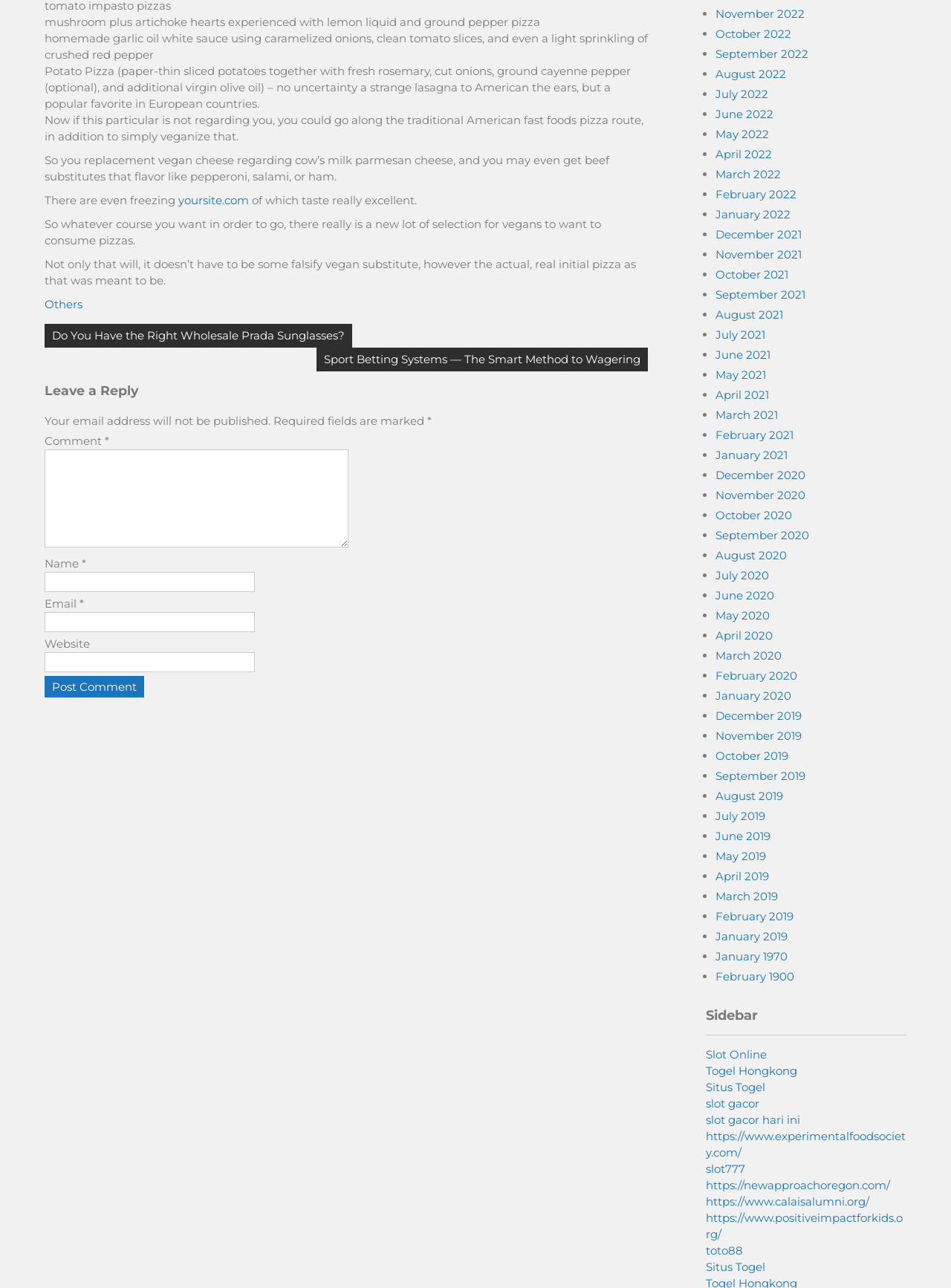Locate the bounding box coordinates of the area where you should click to accomplish the instruction: "Leave a reply in the 'Comment' field".

[0.047, 0.349, 0.367, 0.425]